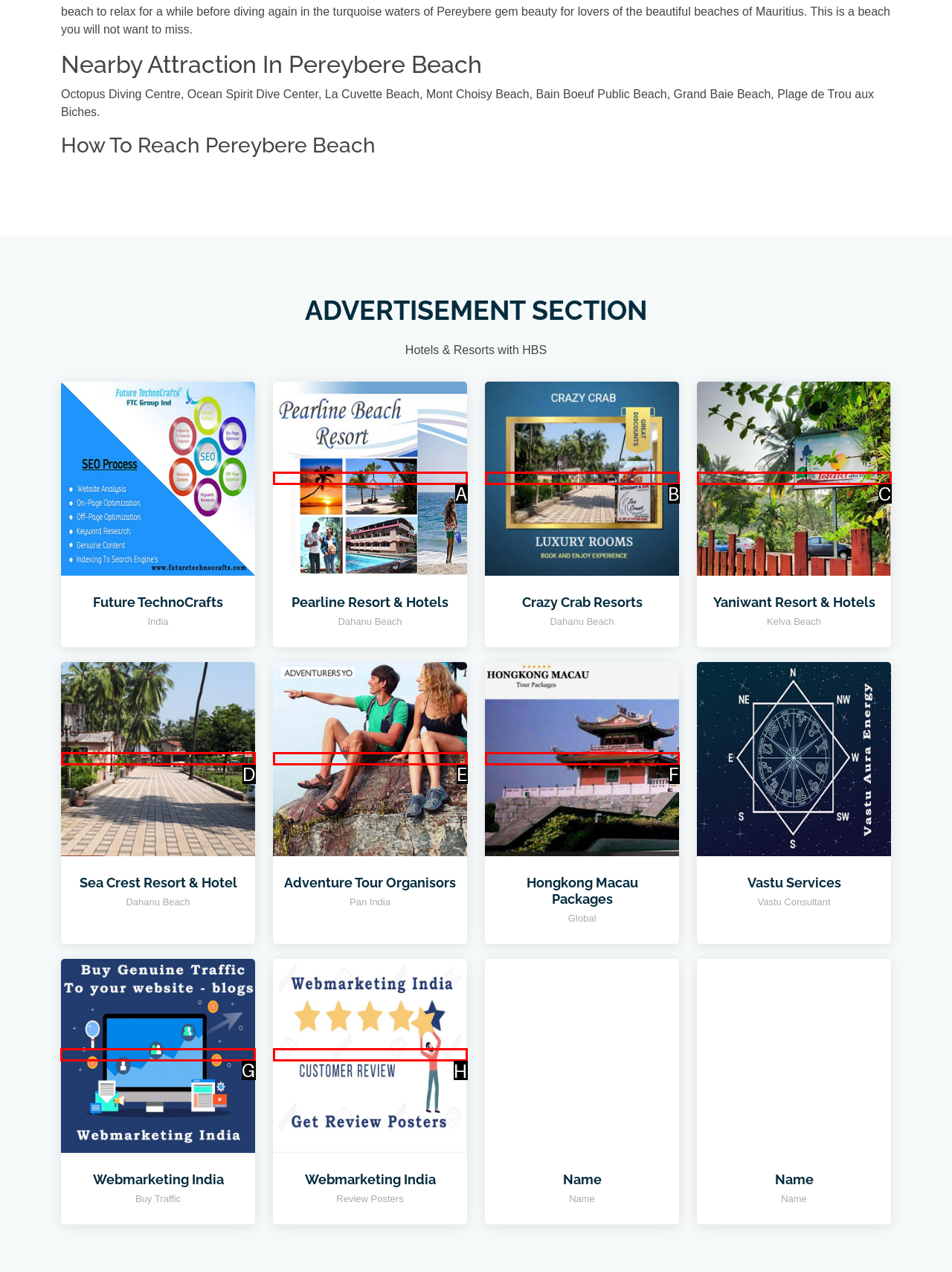Determine which letter corresponds to the UI element to click for this task: Check out Boutique resorts and 5 Star Hotels on beach
Respond with the letter from the available options.

G